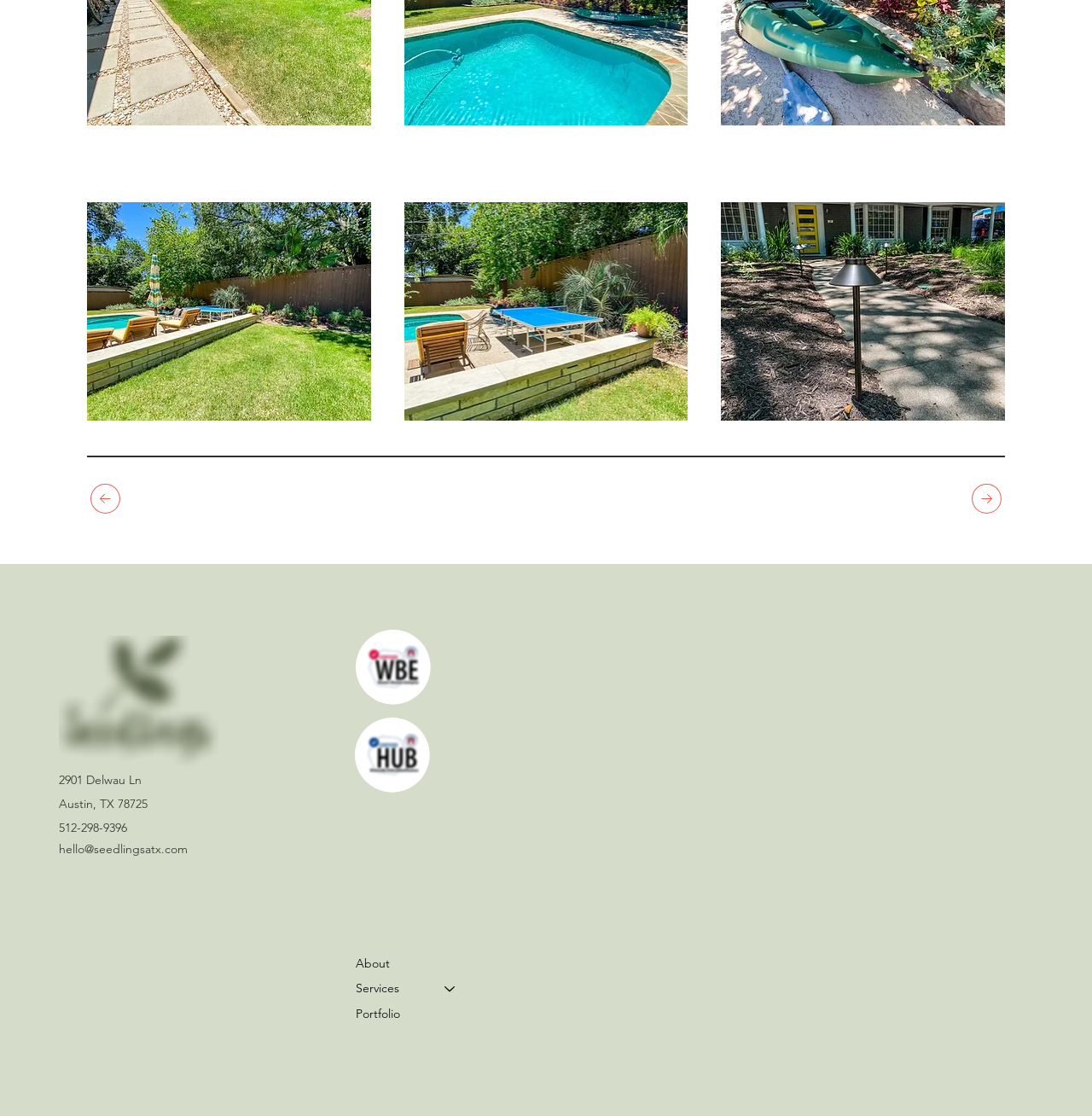Please locate the bounding box coordinates of the element that should be clicked to complete the given instruction: "Click the 'About' link".

[0.326, 0.852, 0.432, 0.875]